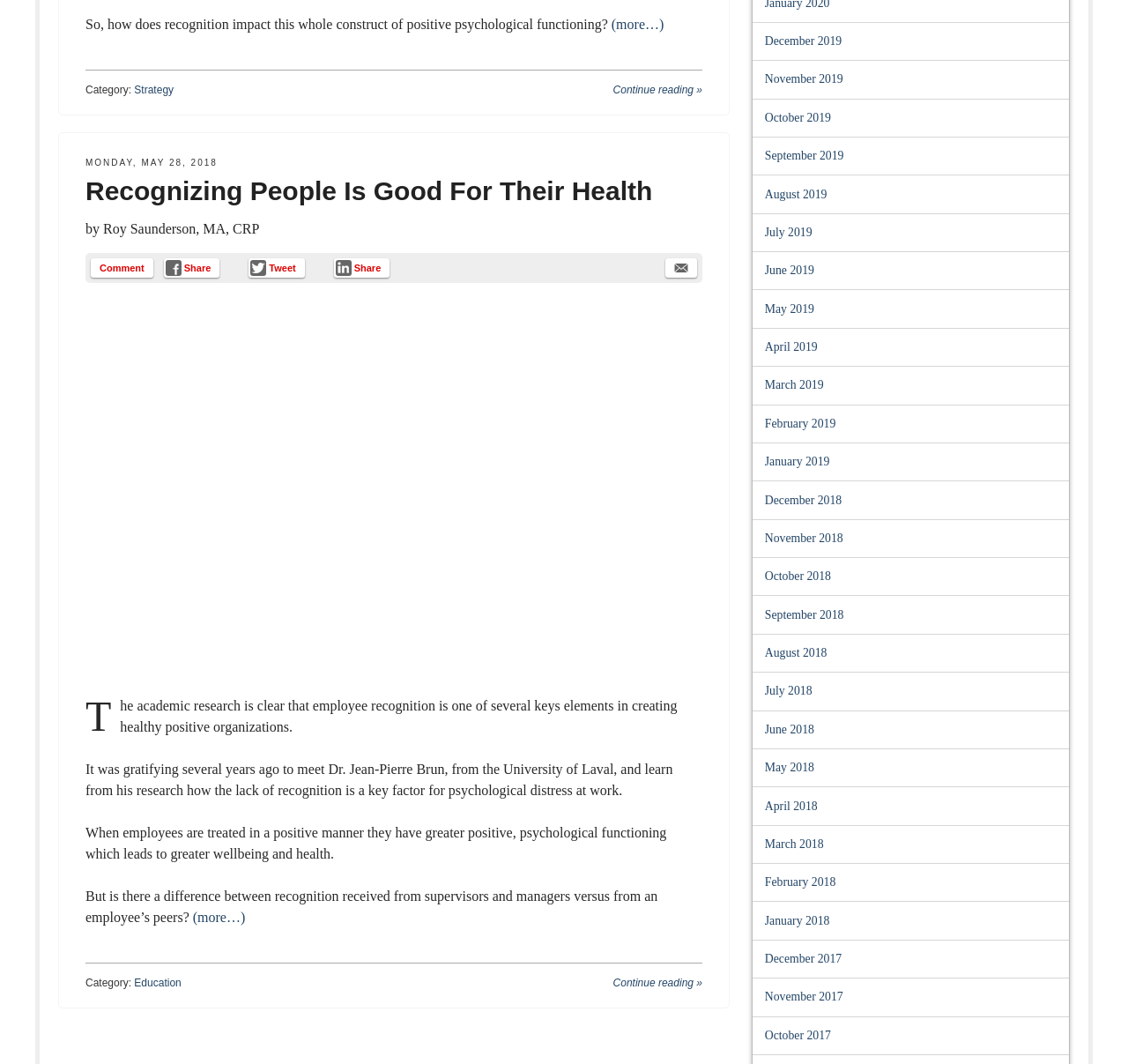Determine the bounding box coordinates of the target area to click to execute the following instruction: "Share the article."

[0.145, 0.243, 0.195, 0.261]